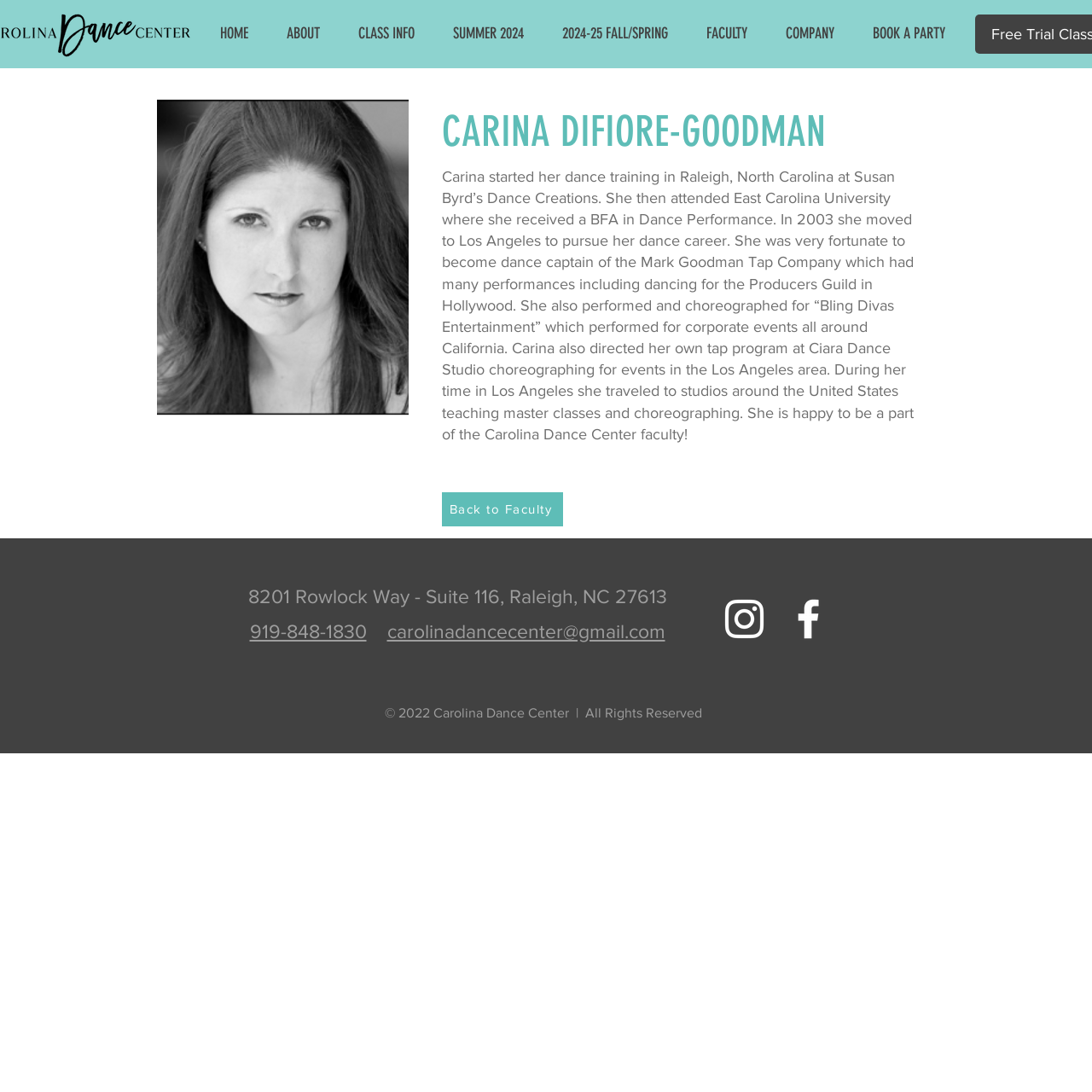Locate the bounding box coordinates of the element that should be clicked to fulfill the instruction: "View Carina's profile".

[0.405, 0.094, 0.756, 0.147]